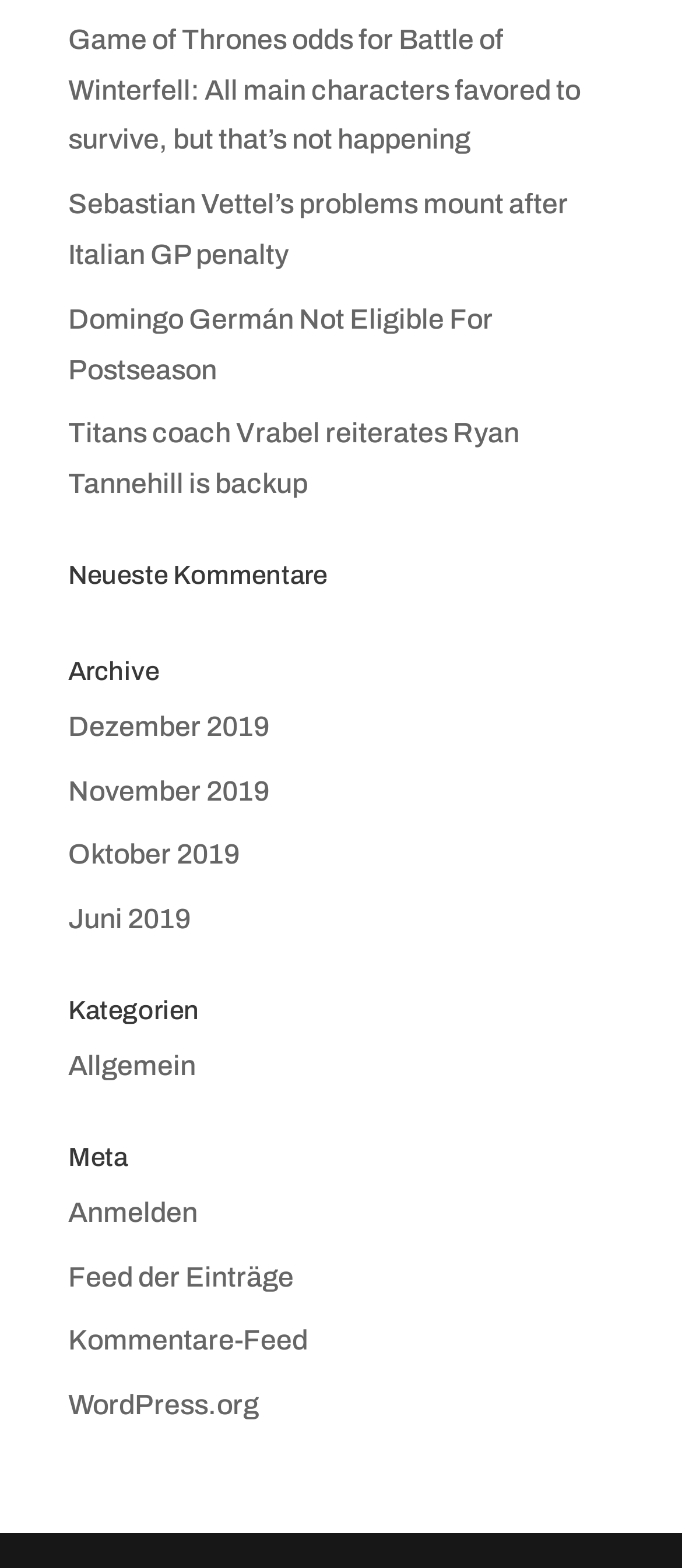Predict the bounding box coordinates of the area that should be clicked to accomplish the following instruction: "View comments". The bounding box coordinates should consist of four float numbers between 0 and 1, i.e., [left, top, right, bottom].

[0.1, 0.359, 0.9, 0.387]